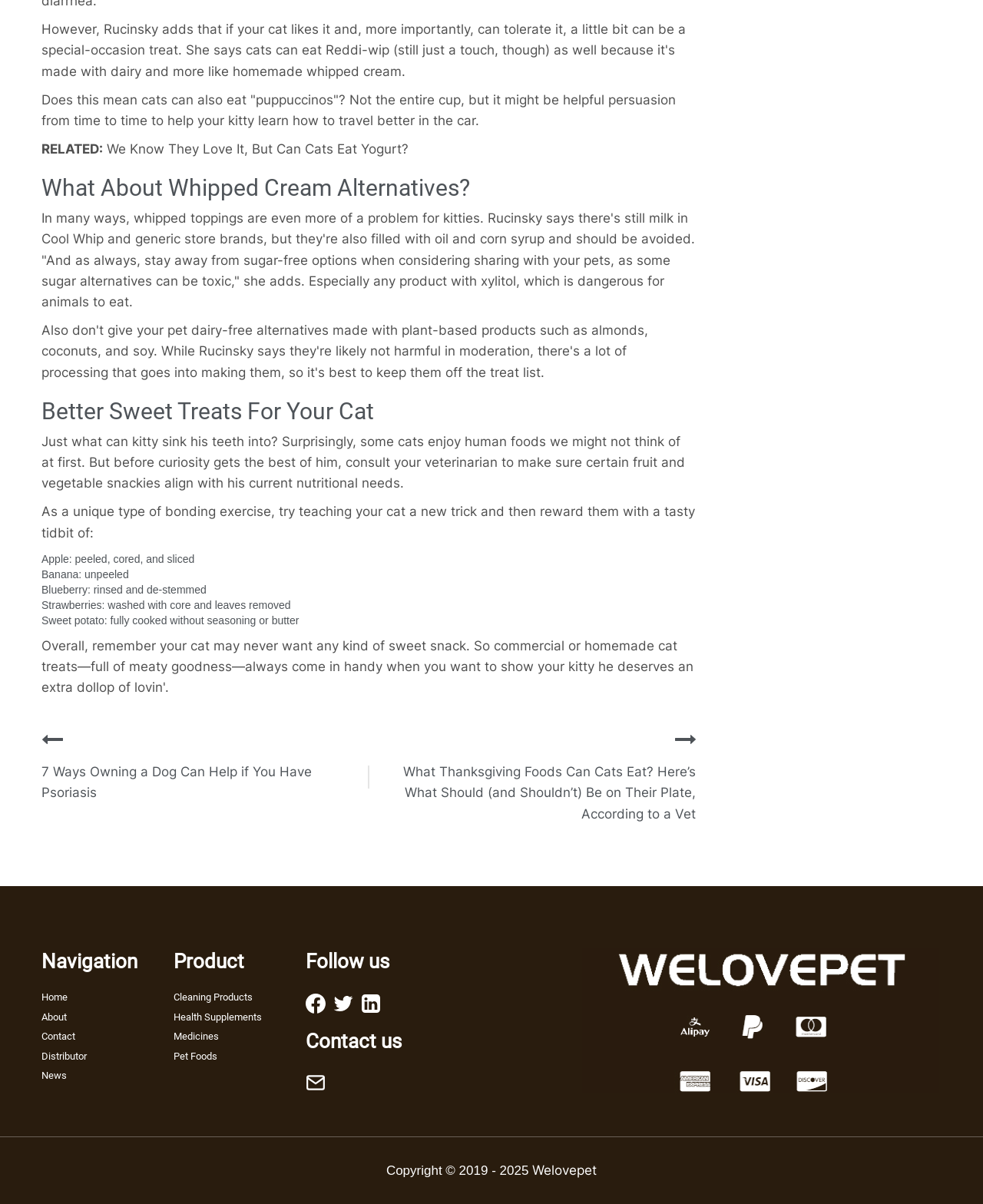Give a concise answer of one word or phrase to the question: 
What is a problem with whipped toppings for cats?

Oil and corn syrup